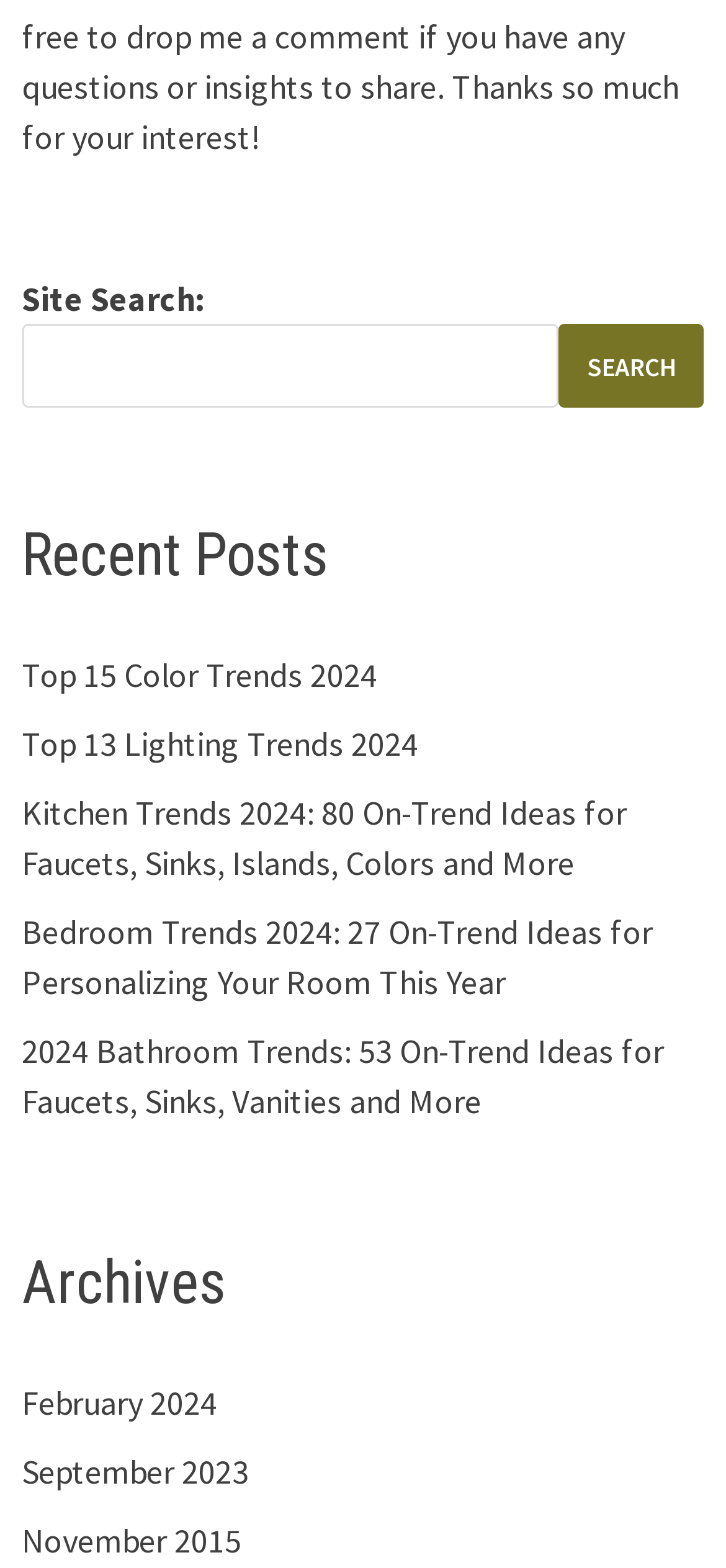Provide a one-word or one-phrase answer to the question:
How many years are represented in the archives?

3